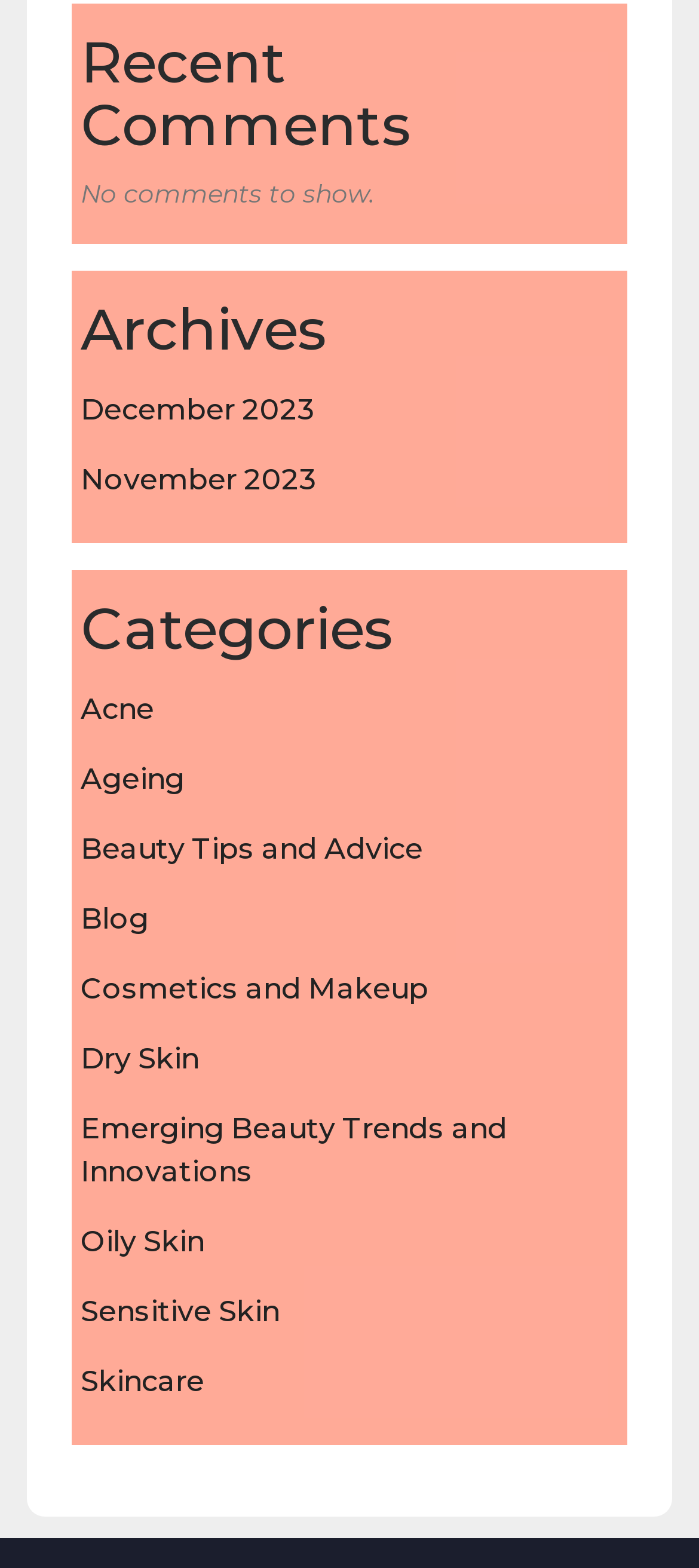How many categories are listed?
From the image, provide a succinct answer in one word or a short phrase.

9